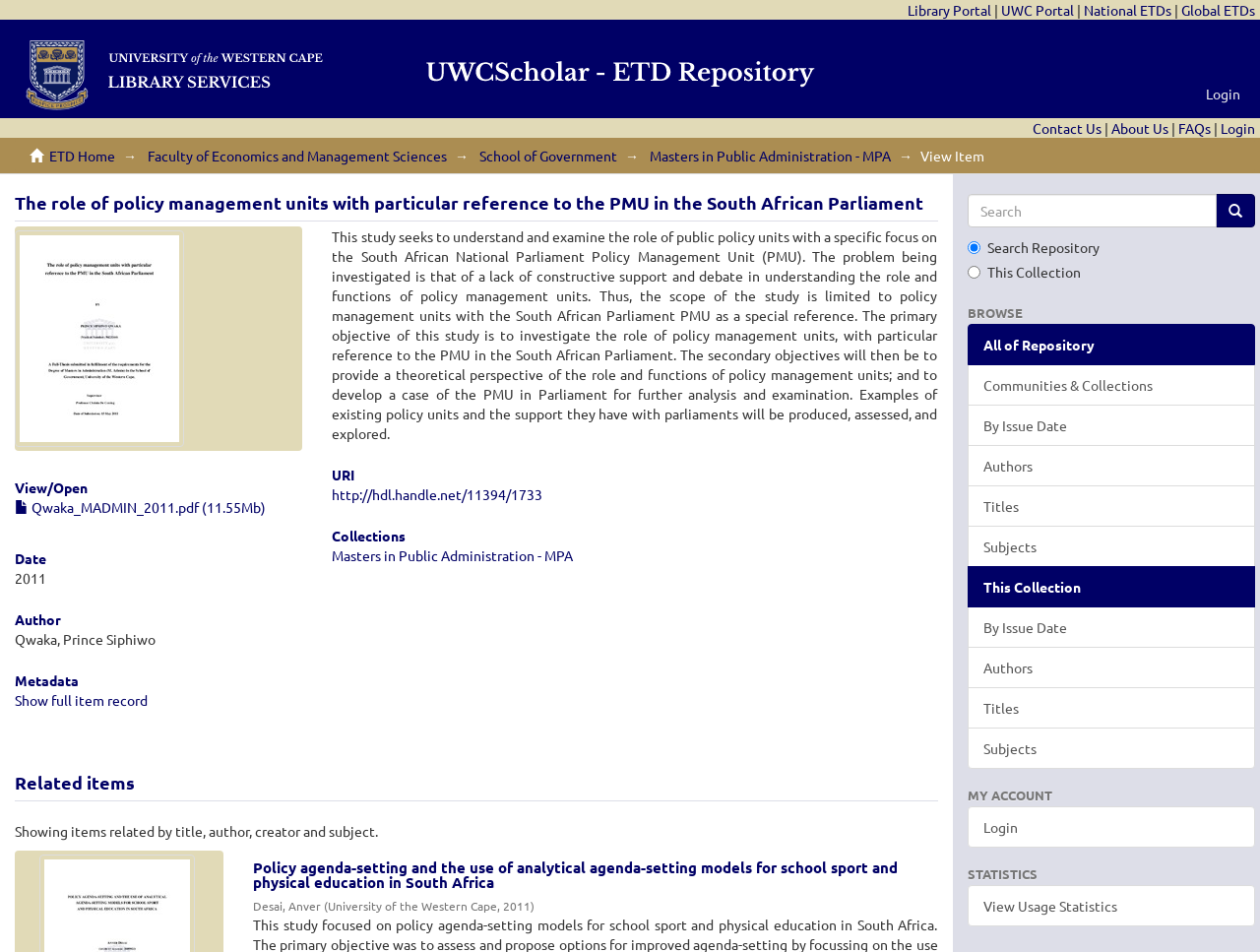Find the bounding box coordinates of the element to click in order to complete this instruction: "Open the 'Qwaka_MADMIN_2011.pdf' file". The bounding box coordinates must be four float numbers between 0 and 1, denoted as [left, top, right, bottom].

[0.012, 0.523, 0.211, 0.542]